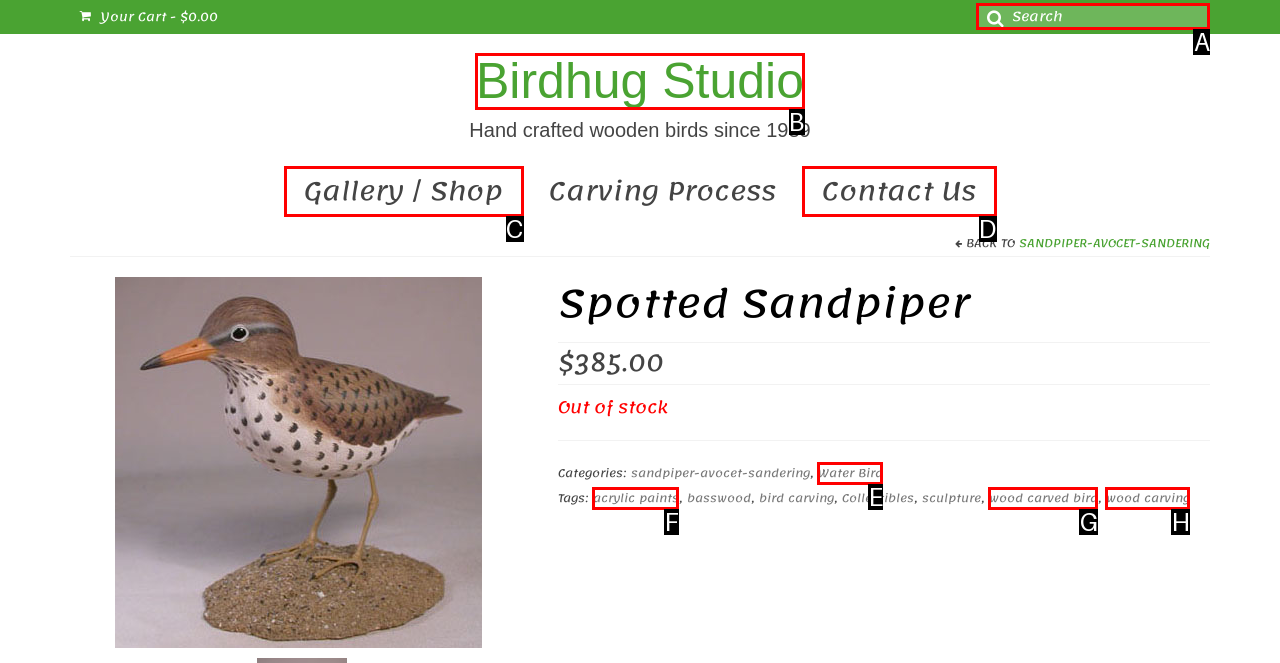Tell me which UI element to click to fulfill the given task: Search for something. Respond with the letter of the correct option directly.

A